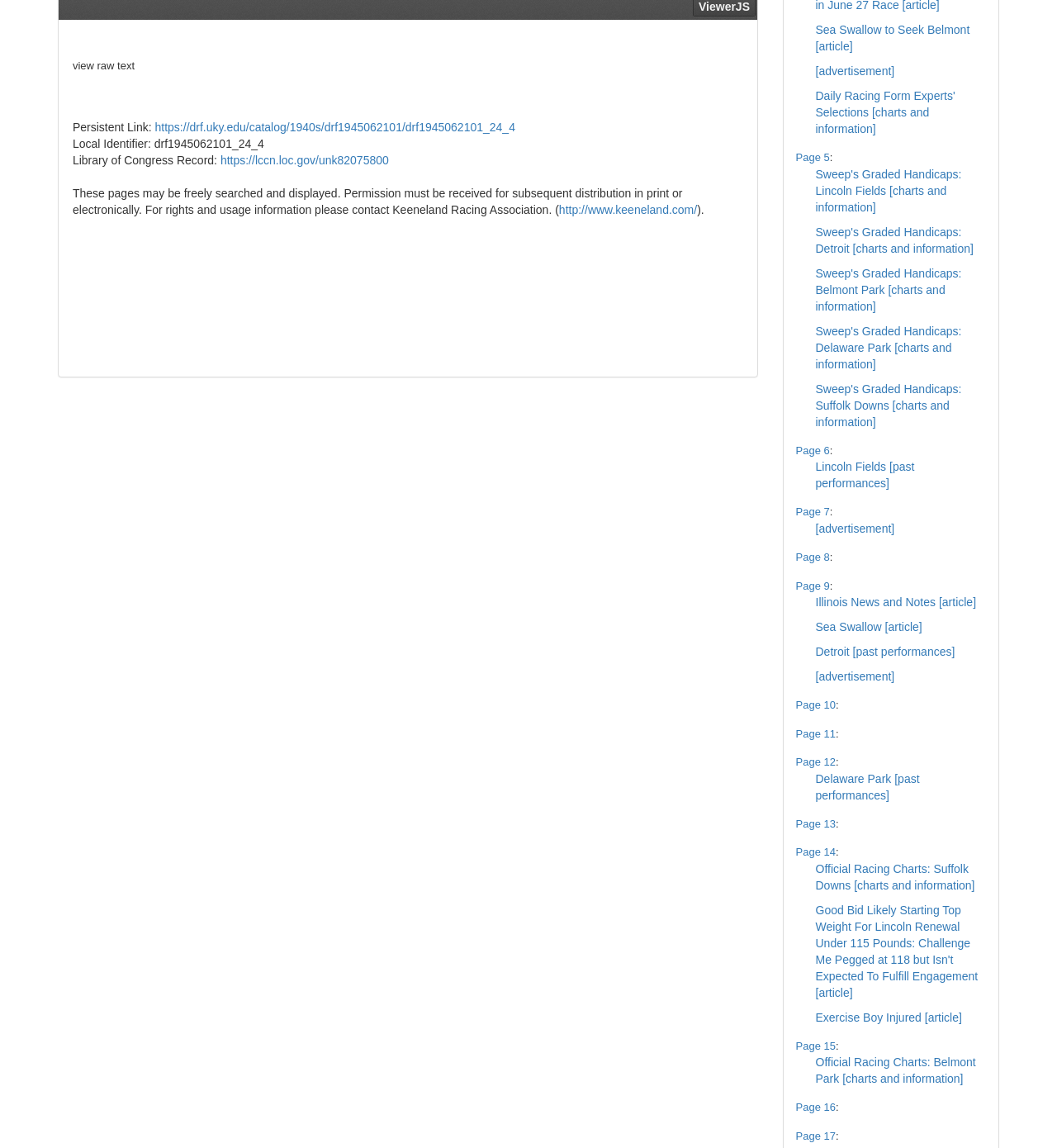Based on the image, please elaborate on the answer to the following question:
What is the local identifier of the document?

I found the text 'Local Identifier: drf1945062101_24_4' and extracted the local identifier from it.